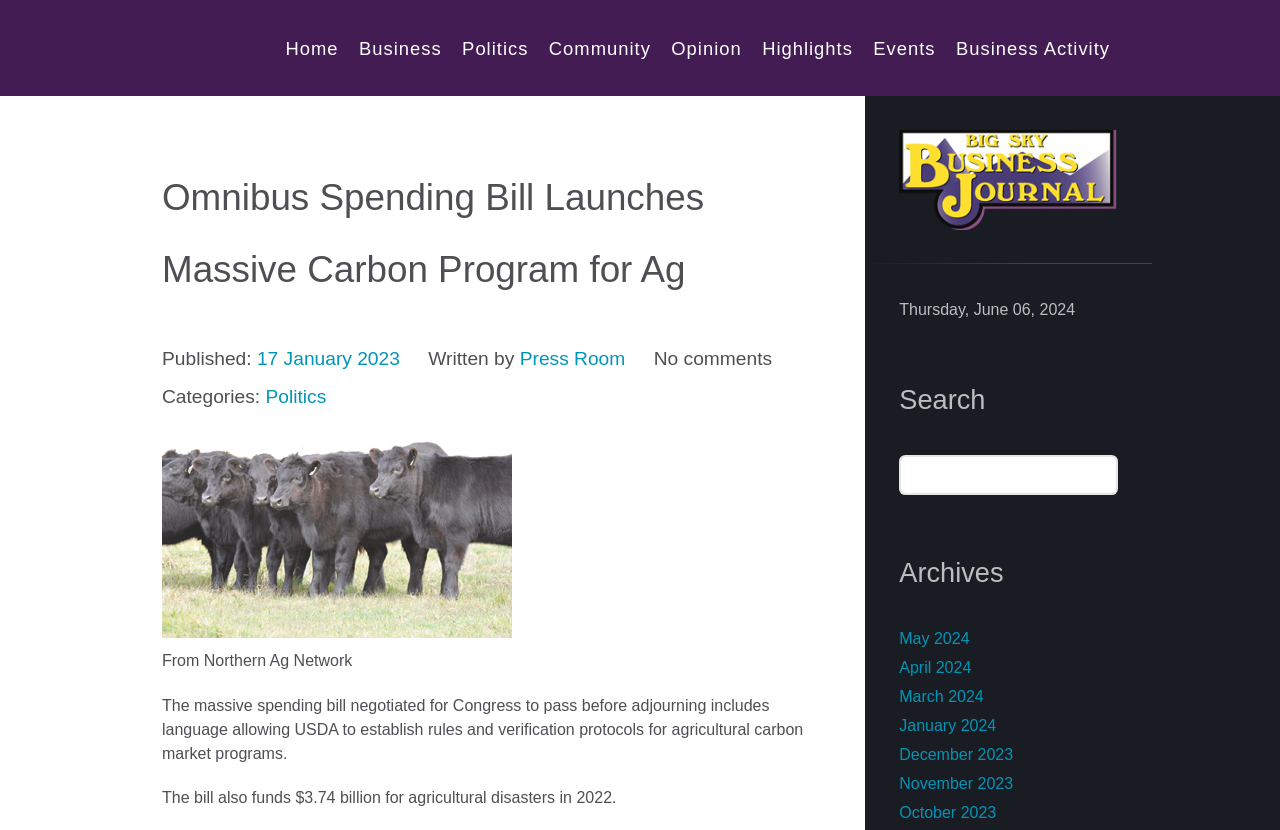What is the author of the article?
From the screenshot, provide a brief answer in one word or phrase.

Press Room